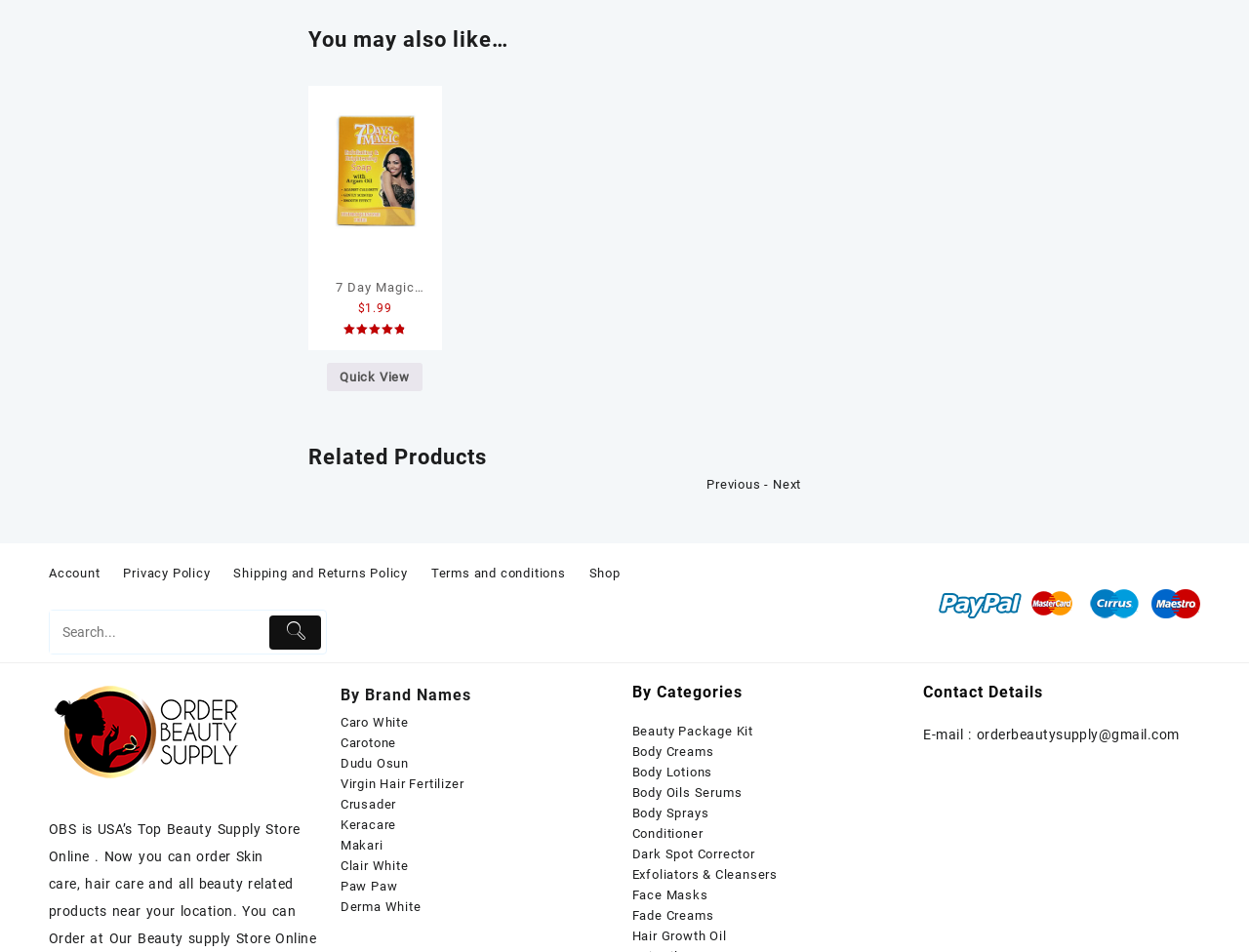Please answer the following question using a single word or phrase: 
What is the purpose of the textbox?

Search